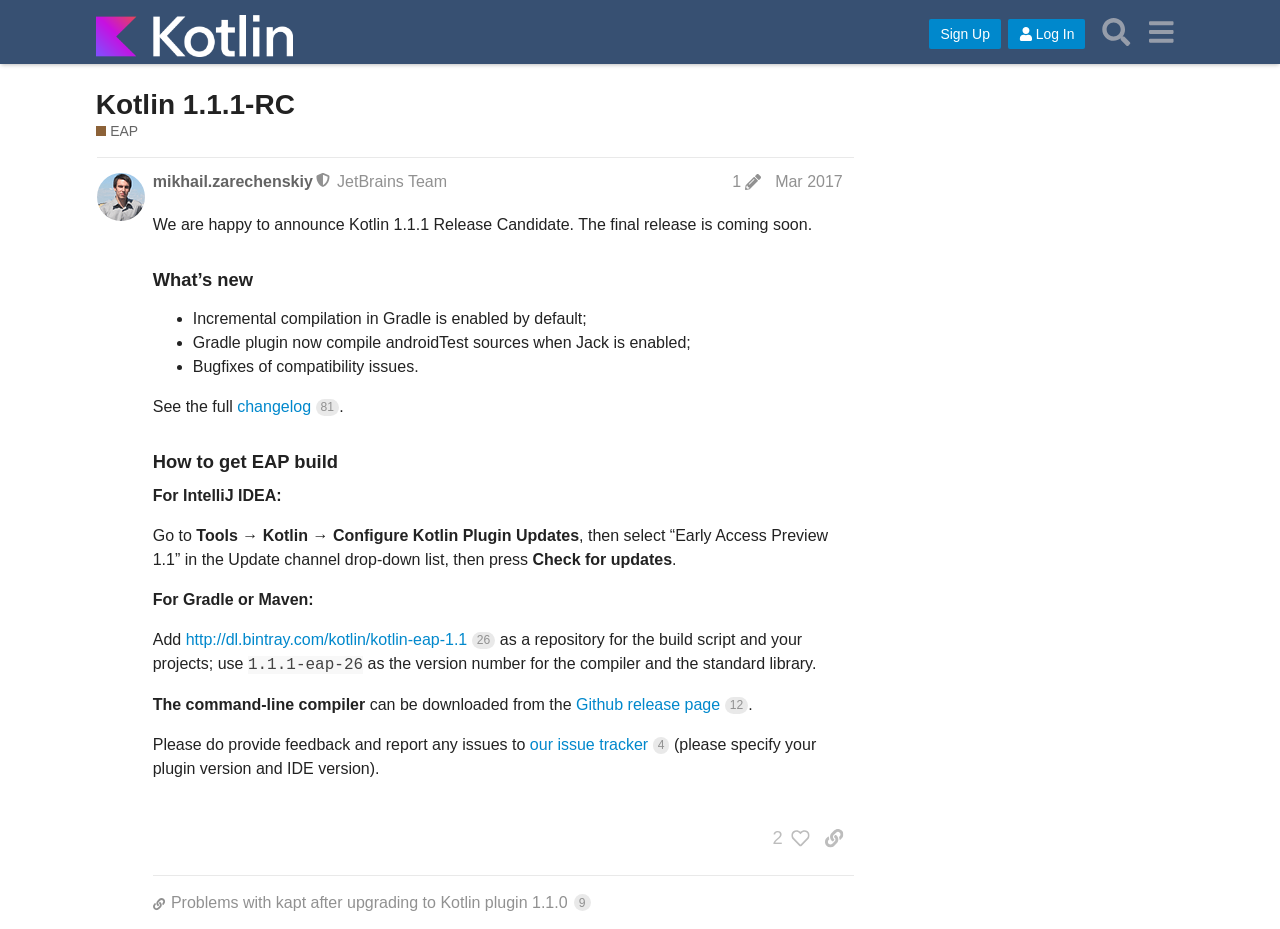How many people liked this post?
Refer to the image and provide a detailed answer to the question.

The button '2 people liked this post. Click to view' indicates that two people have liked this post, and clicking on it will show the list of people who liked it.